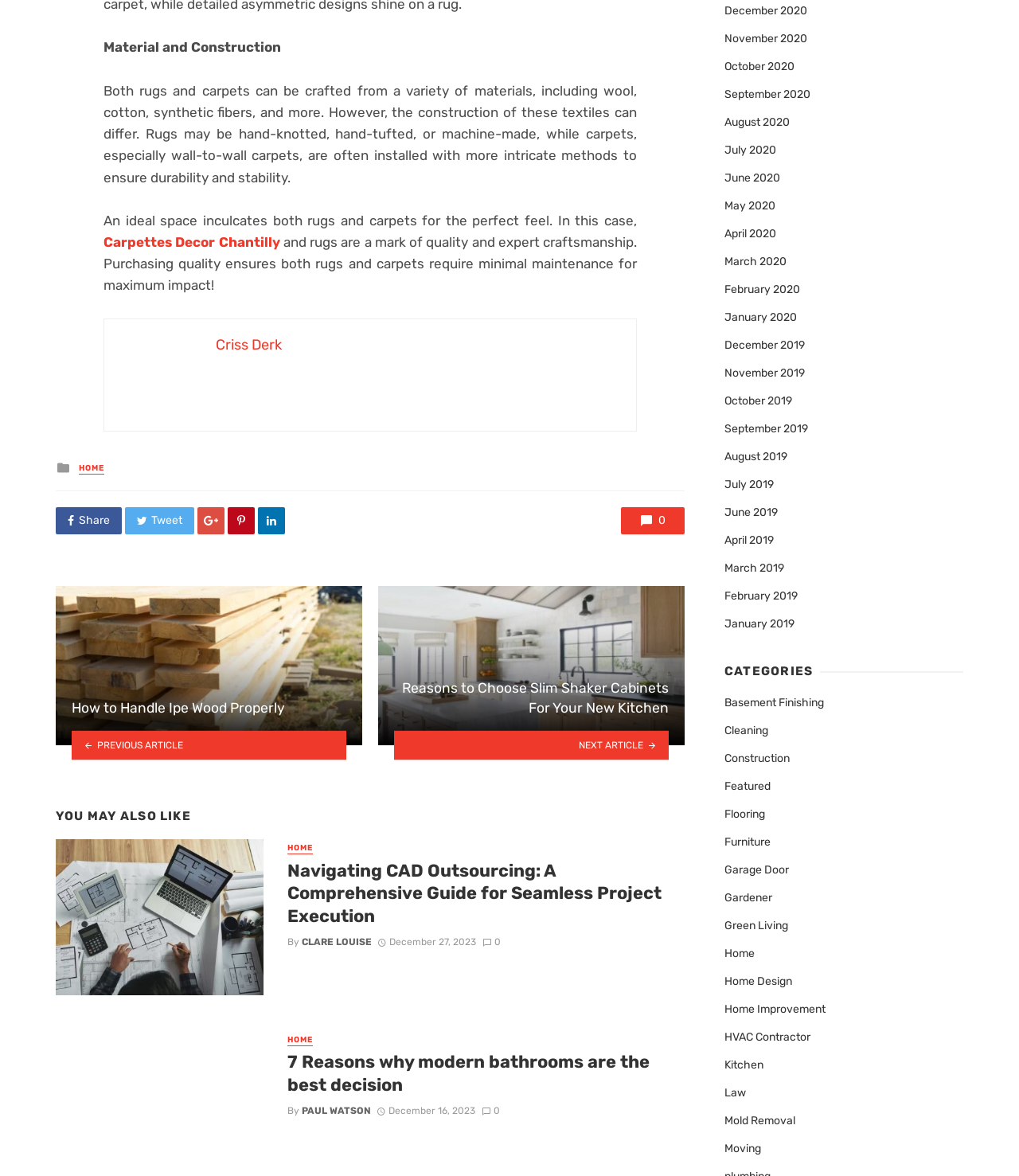Find the bounding box coordinates for the area that should be clicked to accomplish the instruction: "Explore the 'CATEGORIES'".

[0.711, 0.565, 0.798, 0.577]